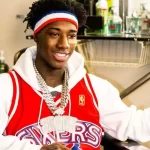Explain in detail what you see in the image.

The image captures a young man with a charismatic smile, dressed in a vibrant red basketball jersey adorned with the number '3' and the logo of the Philadelphia 76ers. He is layered with a white hoodie underneath, complemented by a colorful headband that features red, white, and blue hues. The scene is set in a casual environment, hinting at a relaxed vibe, and the background reveals various colorful bottles, possibly hinting at a studio or lounge atmosphere. Around his neck, he displays an impressive collection of chunky silver chains, adding to his stylish and youthful persona. This image resonates with themes of hip-hop culture and youthful exuberance.